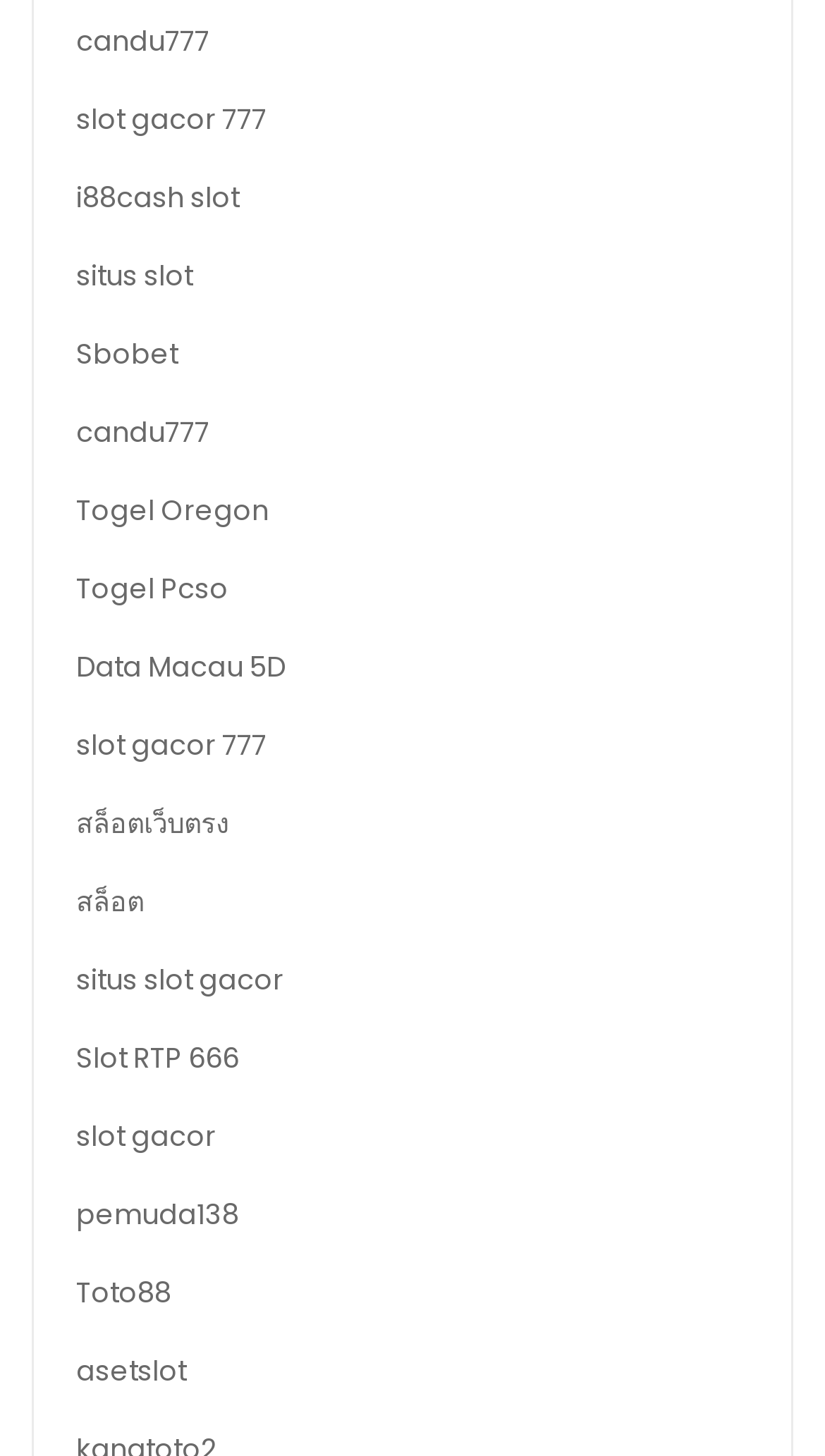Please locate the bounding box coordinates of the element's region that needs to be clicked to follow the instruction: "explore Togel Oregon website". The bounding box coordinates should be provided as four float numbers between 0 and 1, i.e., [left, top, right, bottom].

[0.092, 0.337, 0.326, 0.364]